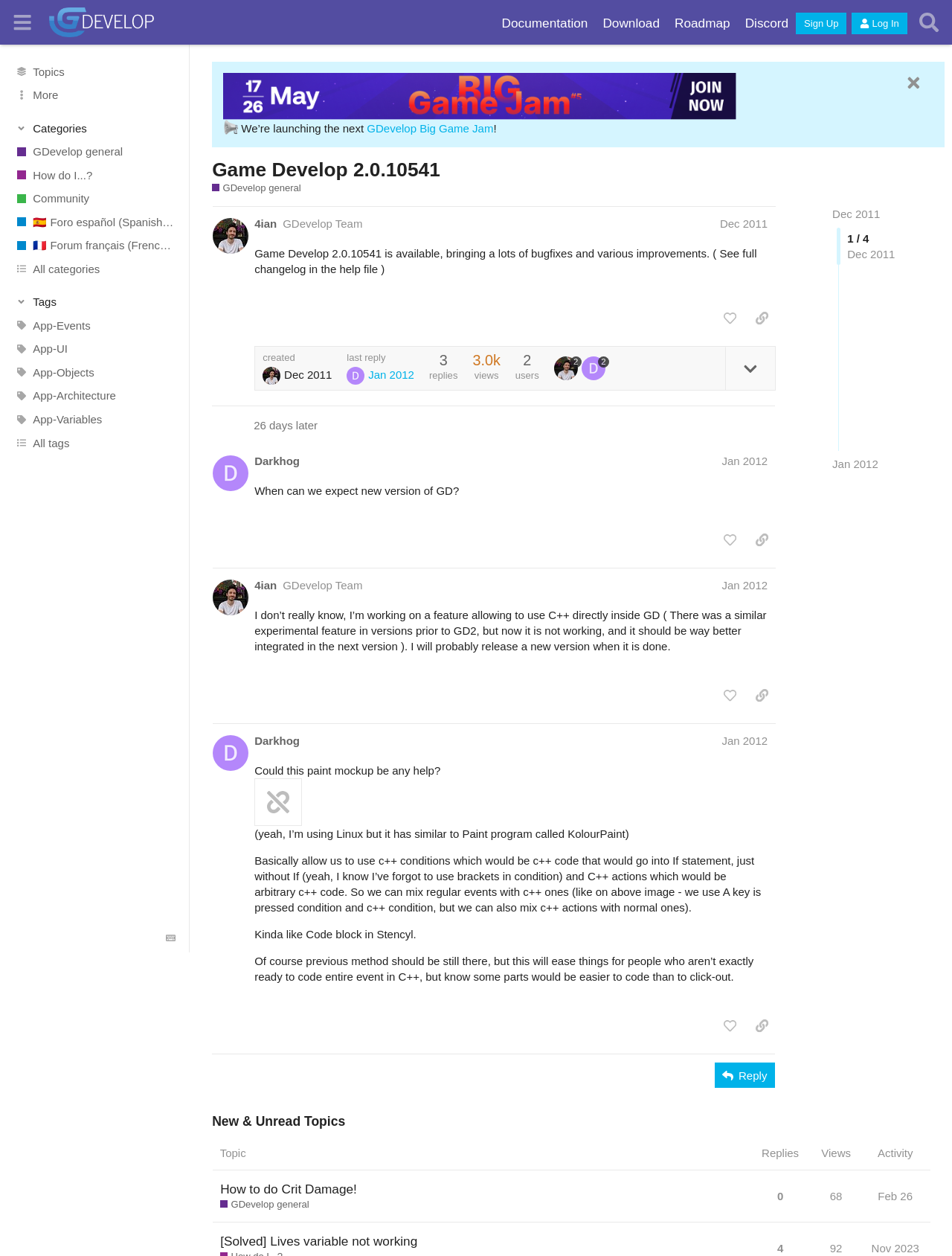Provide a thorough summary of the webpage.

The webpage is a forum discussion page, specifically the GDevelop general forum. At the top, there is a header section with a button to expand or collapse the sidebar, followed by links to different sections of the forum, including "Documentation", "Download", "Roadmap", and "Discord". There are also buttons to "Sign Up" and "Log In" on the top right.

Below the header, there is a section with links to various topics, including "Topics", "GDevelop general", "How do I...?", and "Community". Each of these links has an accompanying image. There are also buttons to expand or collapse categories and tags.

The main content of the page is a discussion thread about the release of Game Develop 2.0.10541, which brings bug fixes and improvements. The thread is started by a user named "4ian" from the GDevelop Team, and it includes a post with the release announcement. The post has buttons to "like" it, copy a link to it, and expand topic details.

Below the initial post, there are replies from other users, including "Darkhog". Each reply has information about the user who posted it, the date and time of the post, and the number of replies and views. There are also links to navigate through the replies.

On the right side of the page, there is a section with links to other topics, including "App-Events", "App-UI", and "App-Objects". Each of these links has an accompanying image. There is also a button to expand or collapse the section.

At the bottom of the page, there are links to navigate through the pages of the discussion thread, with indicators showing the current page and the total number of pages.